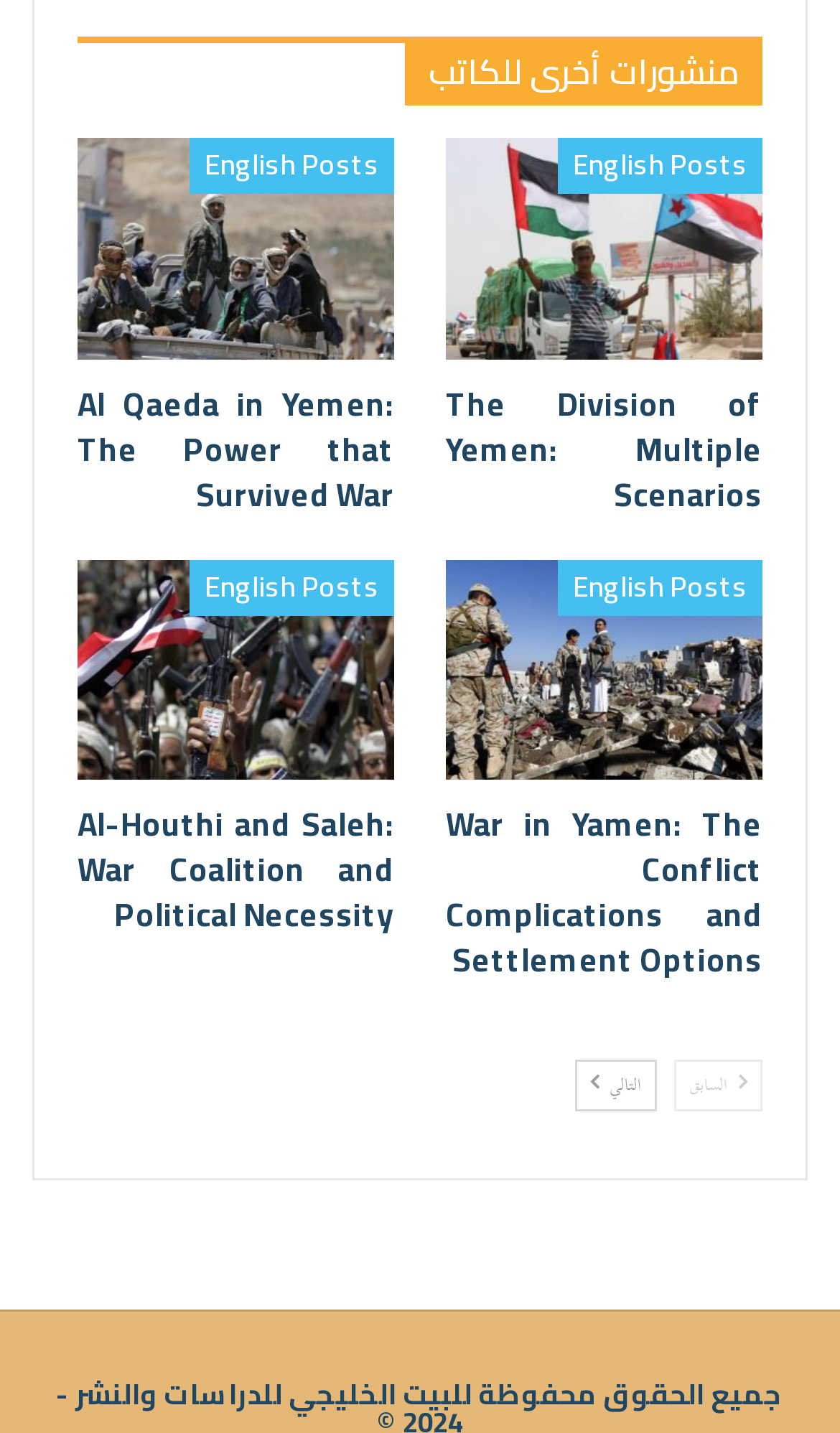Using the description: "Store History", determine the UI element's bounding box coordinates. Ensure the coordinates are in the format of four float numbers between 0 and 1, i.e., [left, top, right, bottom].

None